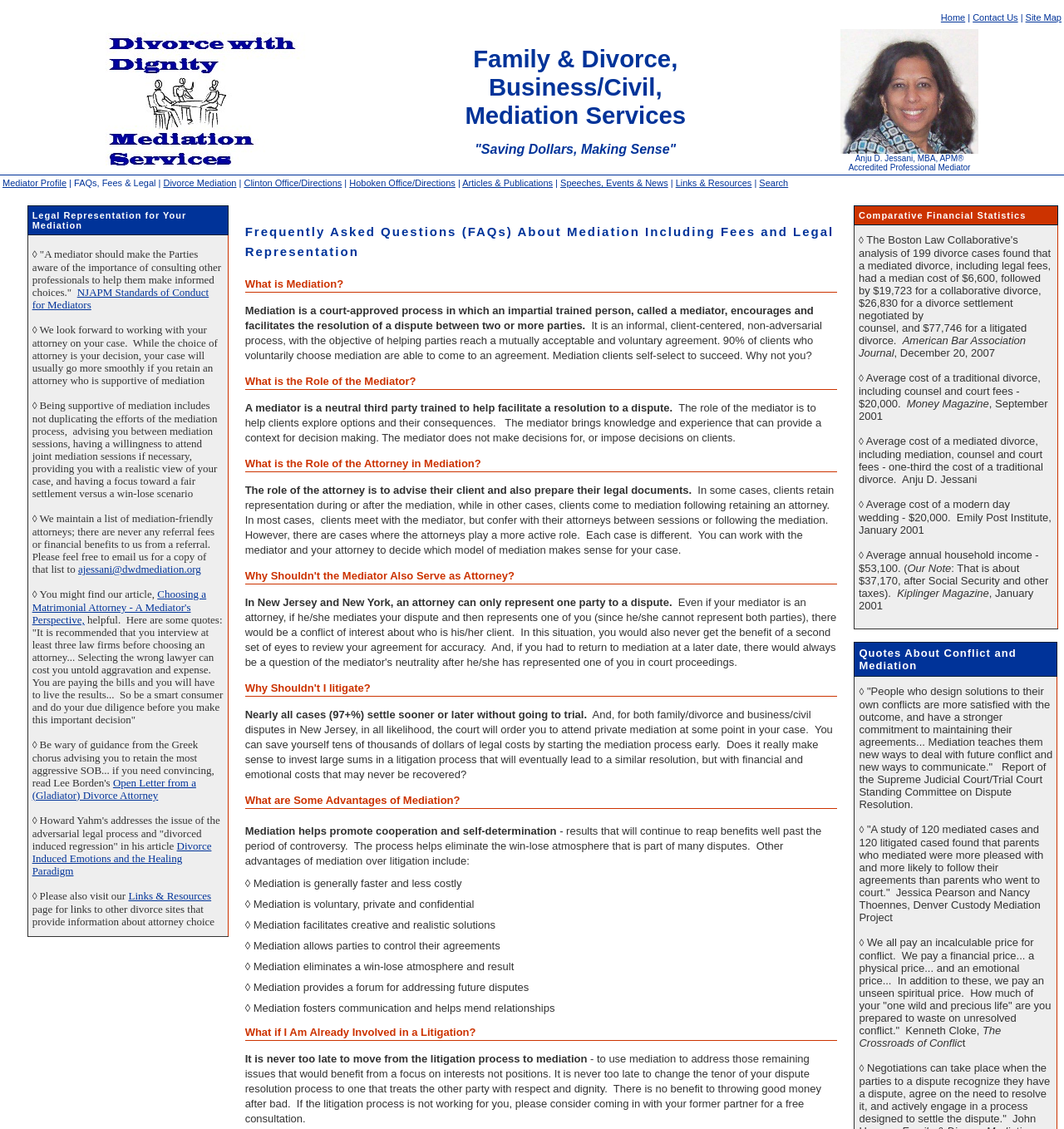How many advantages of mediation are listed on the webpage?
Please respond to the question thoroughly and include all relevant details.

The webpage lists eight advantages of mediation, including that it helps promote cooperation and self-determination, is generally faster and less costly, is voluntary, private and confidential, facilitates creative and realistic solutions, allows parties to control their agreements, eliminates a win-lose atmosphere and result, and provides a forum for addressing future disputes.